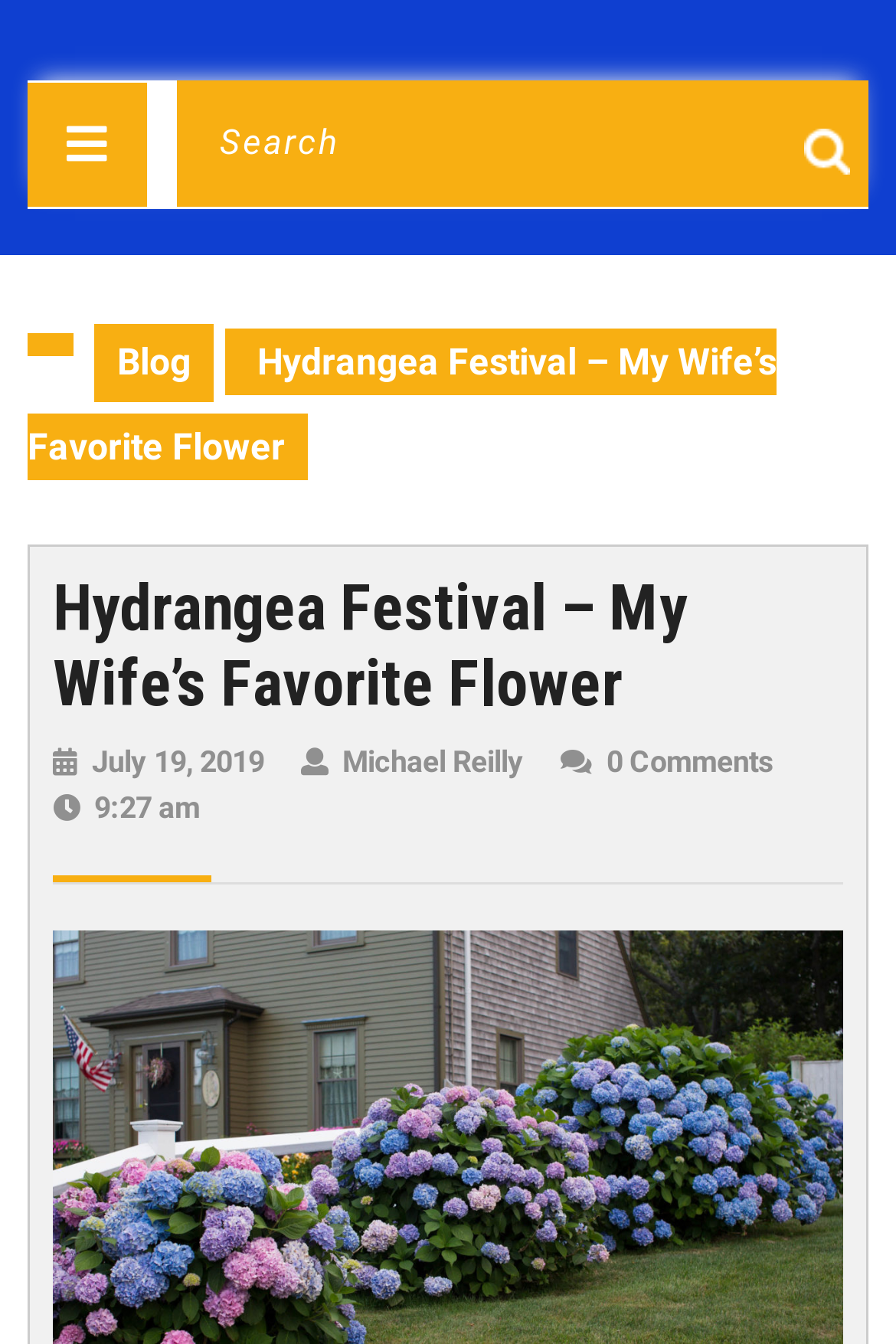Highlight the bounding box of the UI element that corresponds to this description: "Open Button".

[0.031, 0.061, 0.164, 0.153]